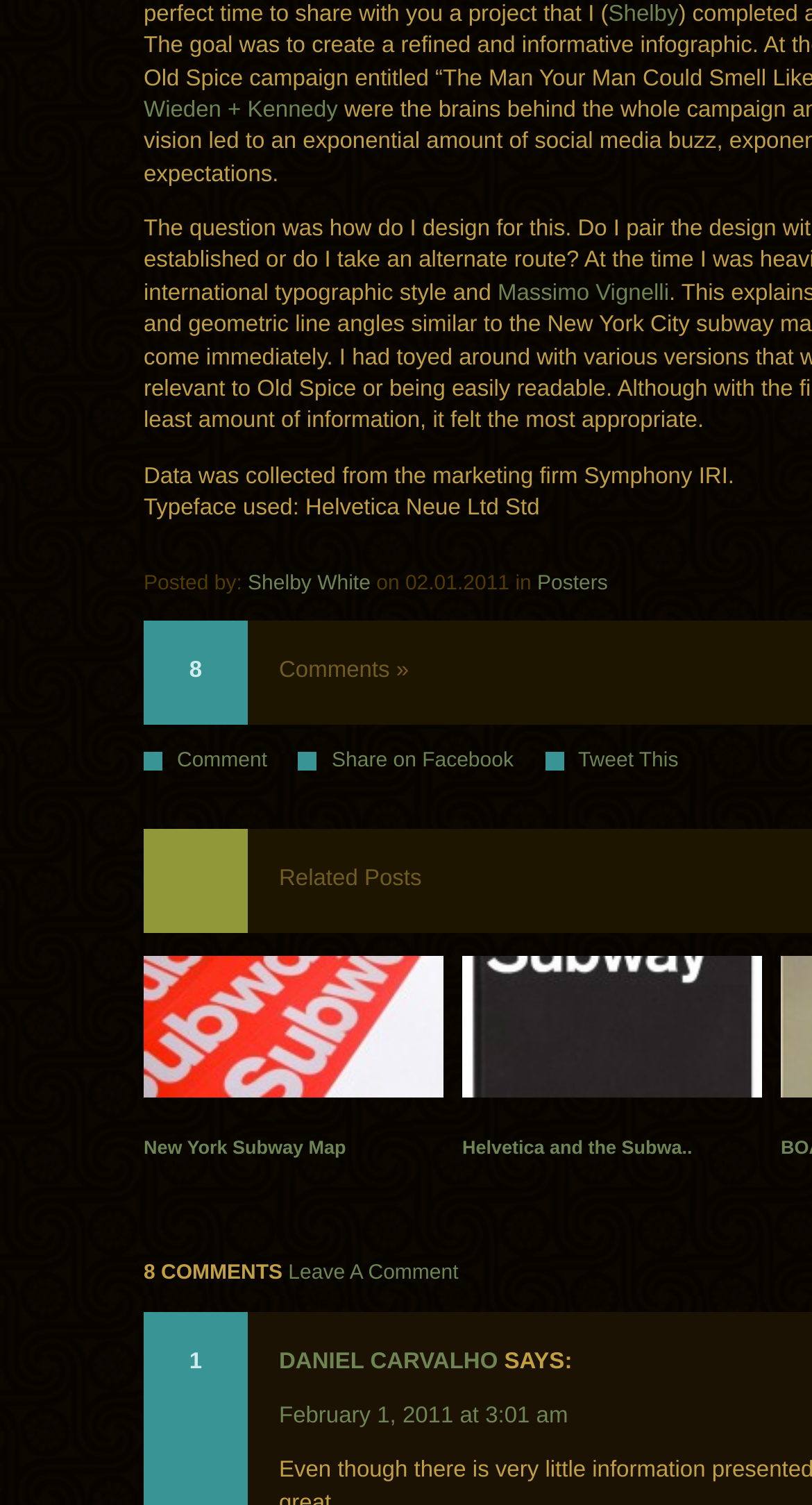Given the element description, predict the bounding box coordinates in the format (top-left x, top-left y, bottom-right x, bottom-right y). Make sure all values are between 0 and 1. Here is the element description: Leave A Comment

[0.355, 0.839, 0.565, 0.854]